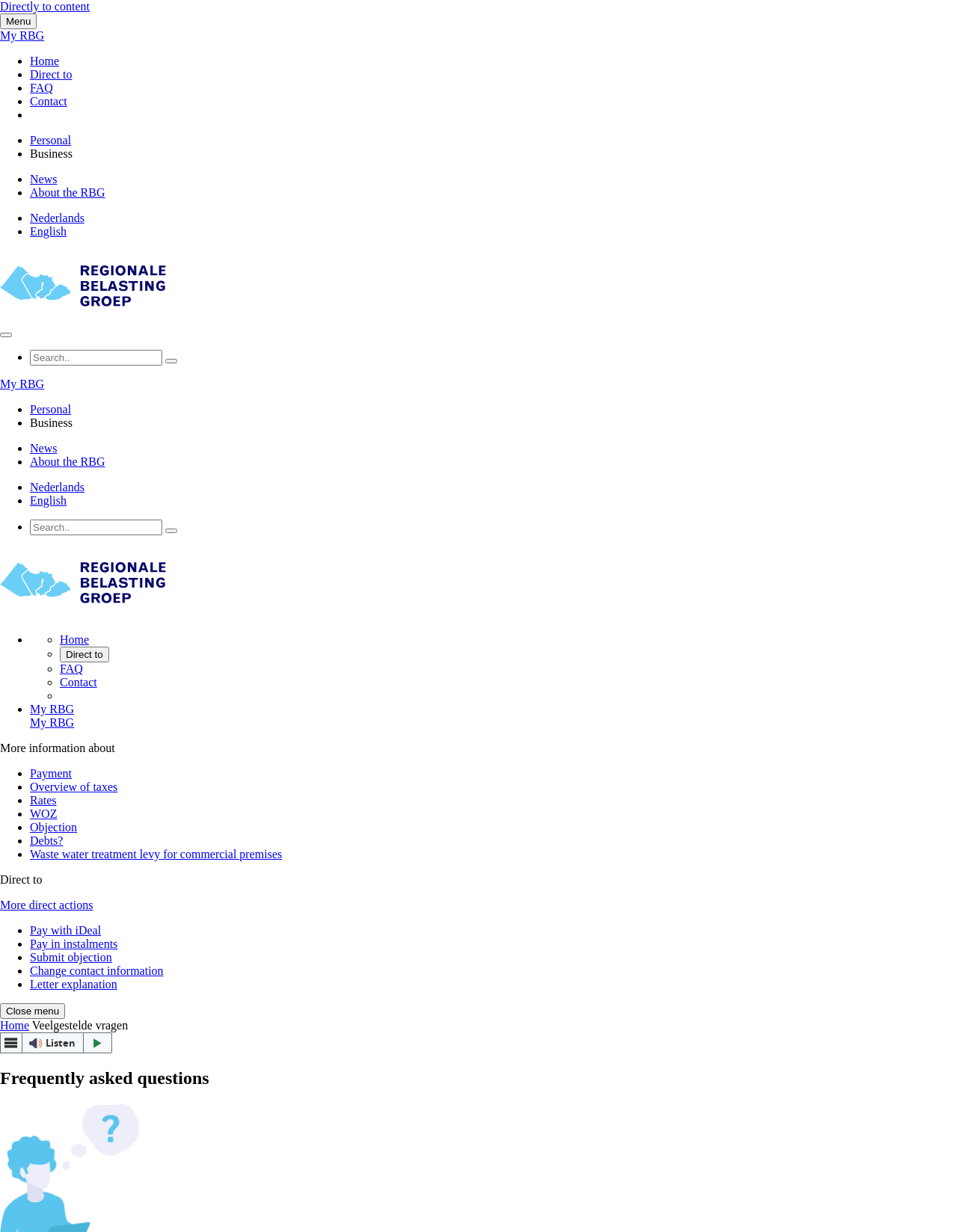Please determine the heading text of this webpage.

Frequently asked questions